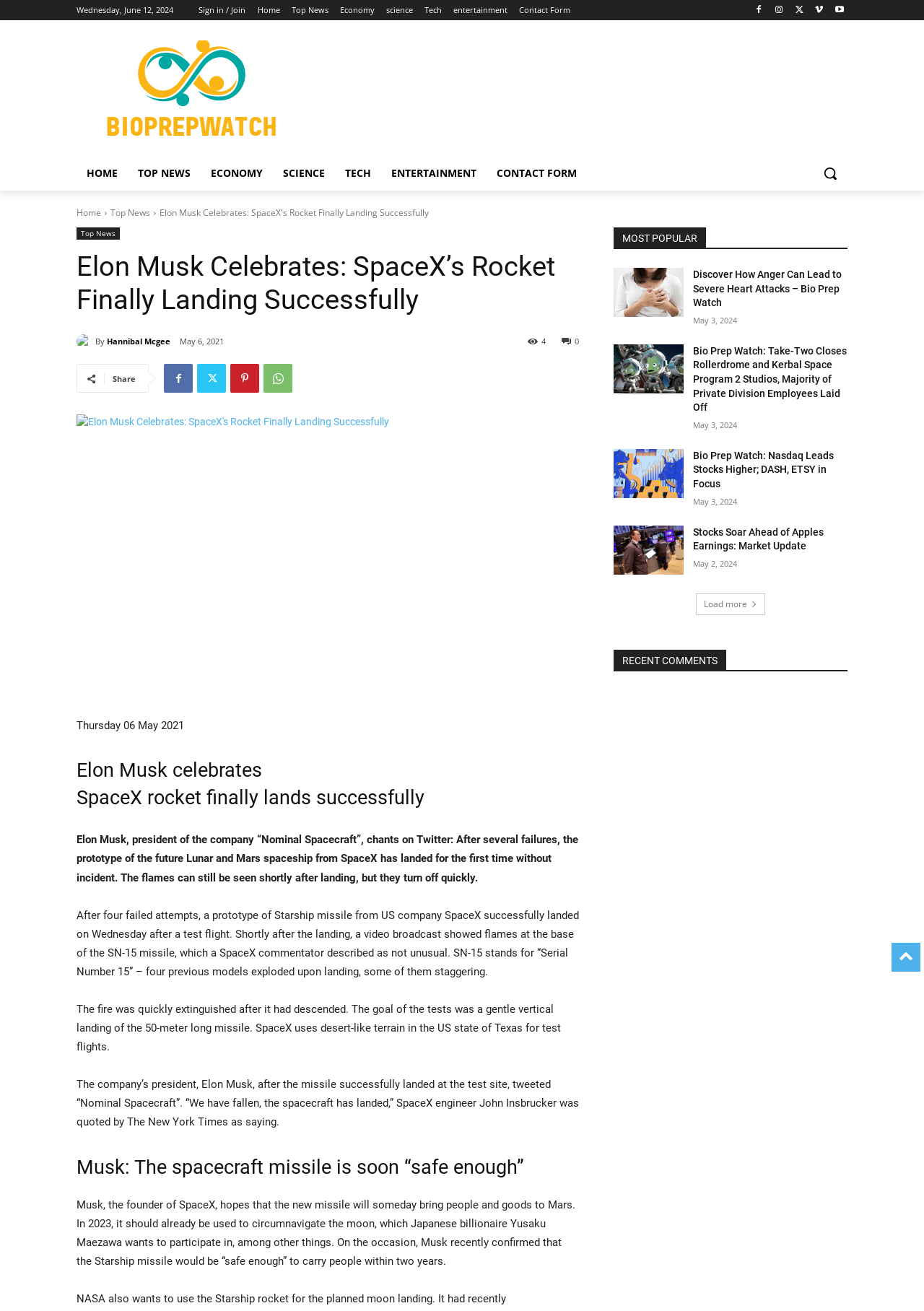Answer with a single word or phrase: 
What is the date of the article?

Thursday 06 May 2021